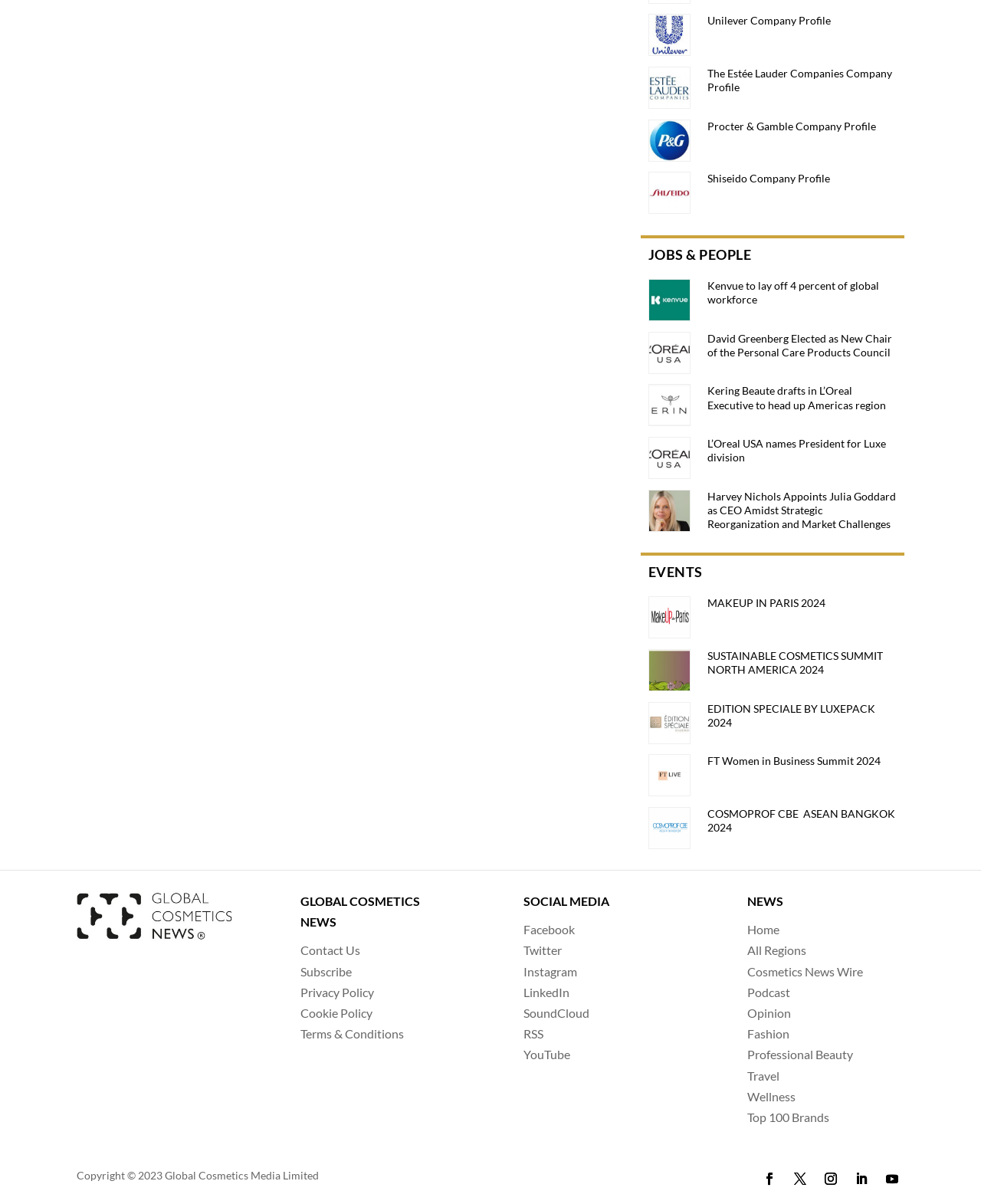Given the element description, predict the bounding box coordinates in the format (top-left x, top-left y, bottom-right x, bottom-right y). Make sure all values are between 0 and 1. Here is the element description: MAKEUP IN PARIS 2024

[0.721, 0.496, 0.841, 0.506]